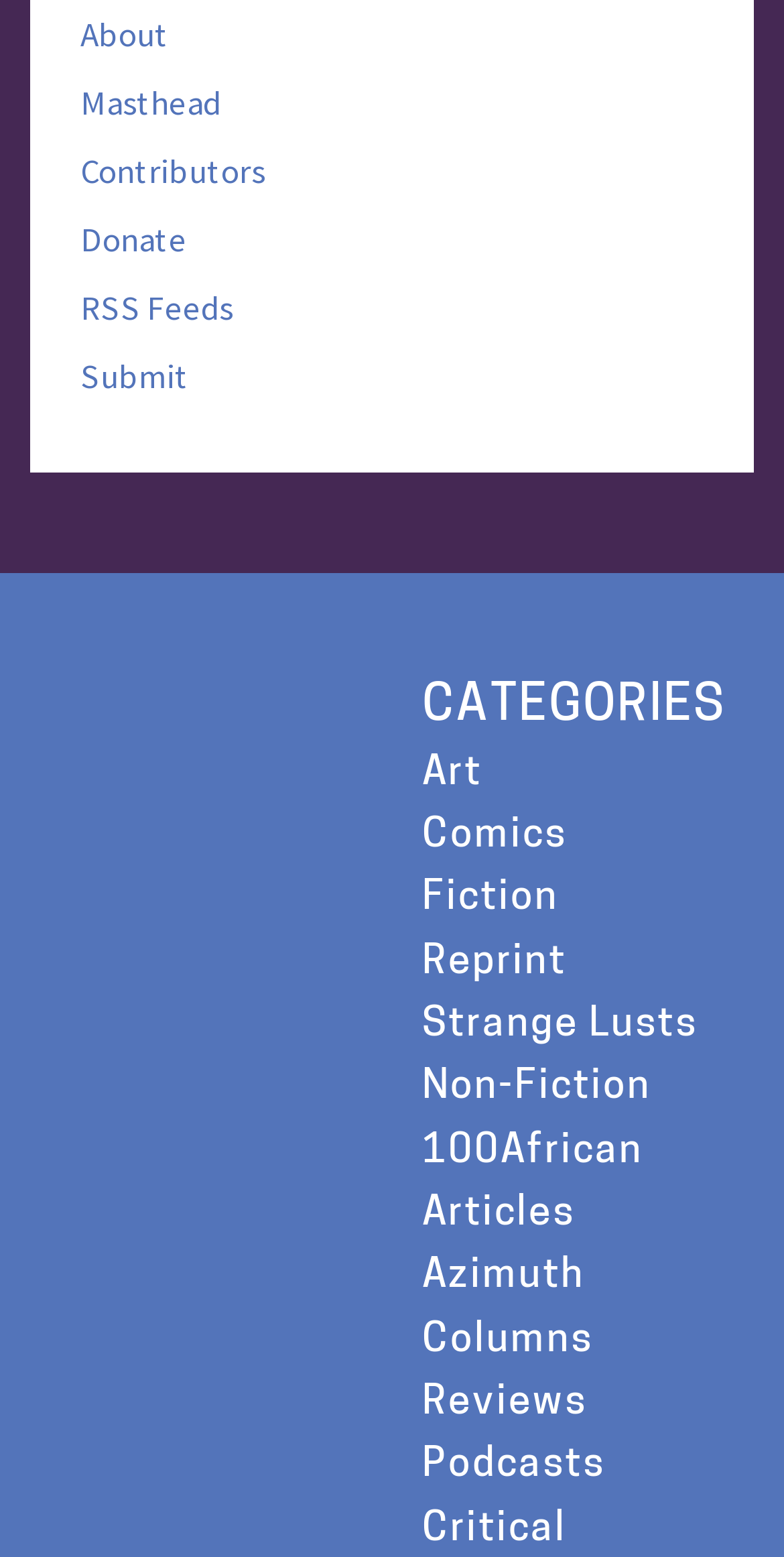What is the title of the section that lists the categories?
Based on the image, answer the question with a single word or brief phrase.

CATEGORIES